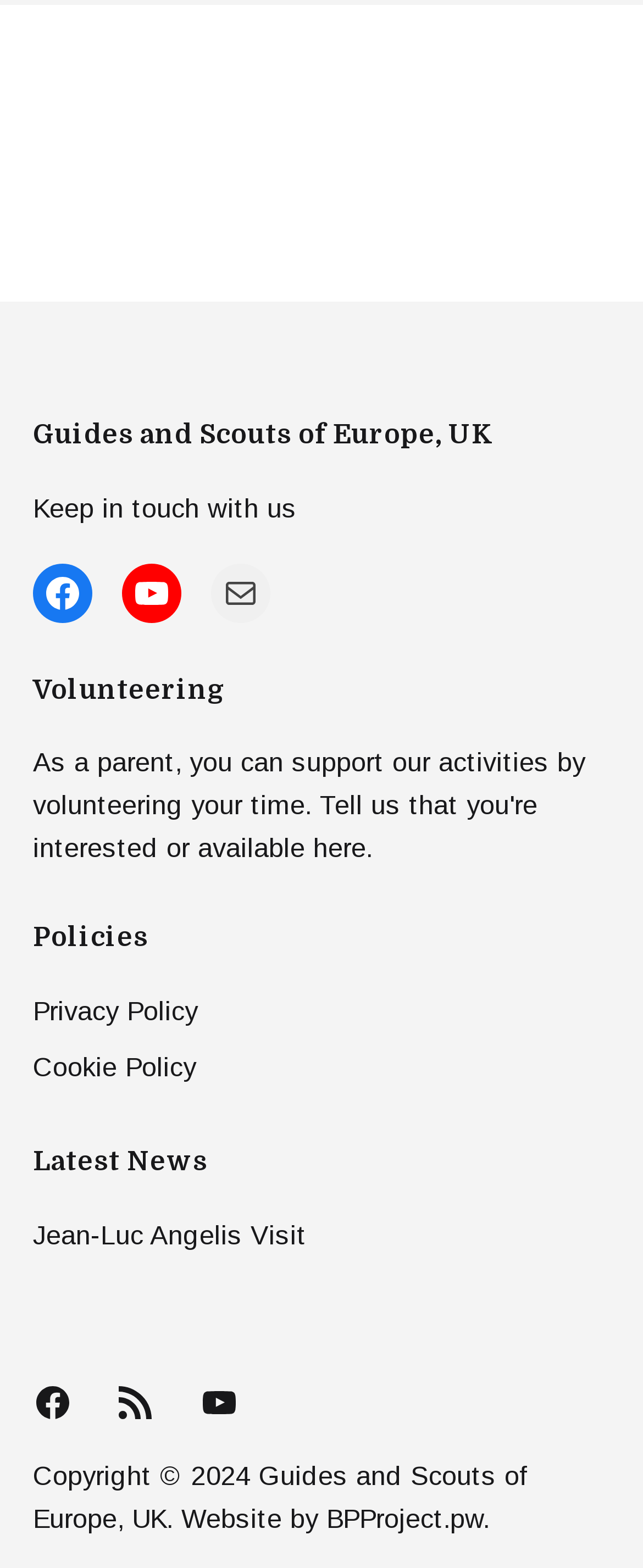Please identify the bounding box coordinates of the element's region that should be clicked to execute the following instruction: "Visit BPProject website". The bounding box coordinates must be four float numbers between 0 and 1, i.e., [left, top, right, bottom].

[0.508, 0.958, 0.751, 0.977]